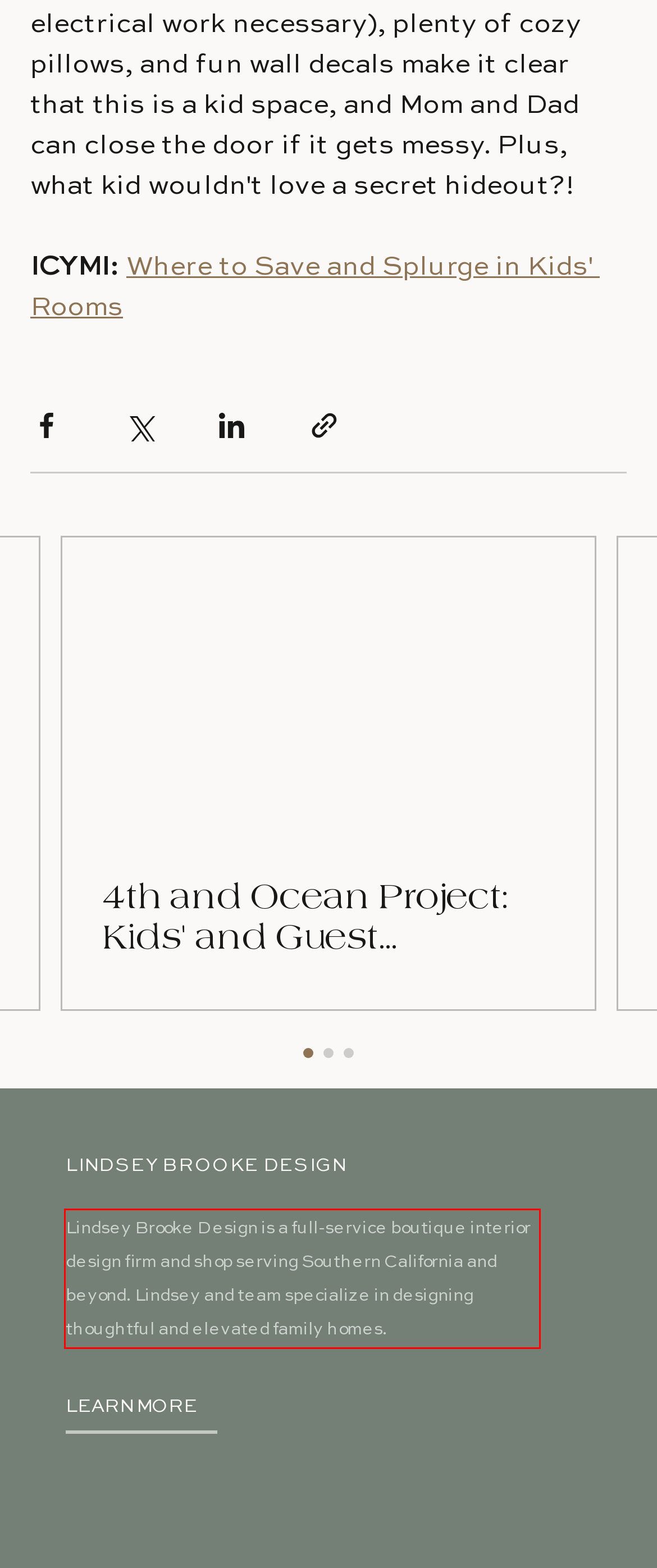The screenshot provided shows a webpage with a red bounding box. Apply OCR to the text within this red bounding box and provide the extracted content.

Lindsey Brooke Design is a full-service boutique interior design firm and shop serving Southern California and beyond. Lindsey and team specialize in designing thoughtful and elevated family homes.